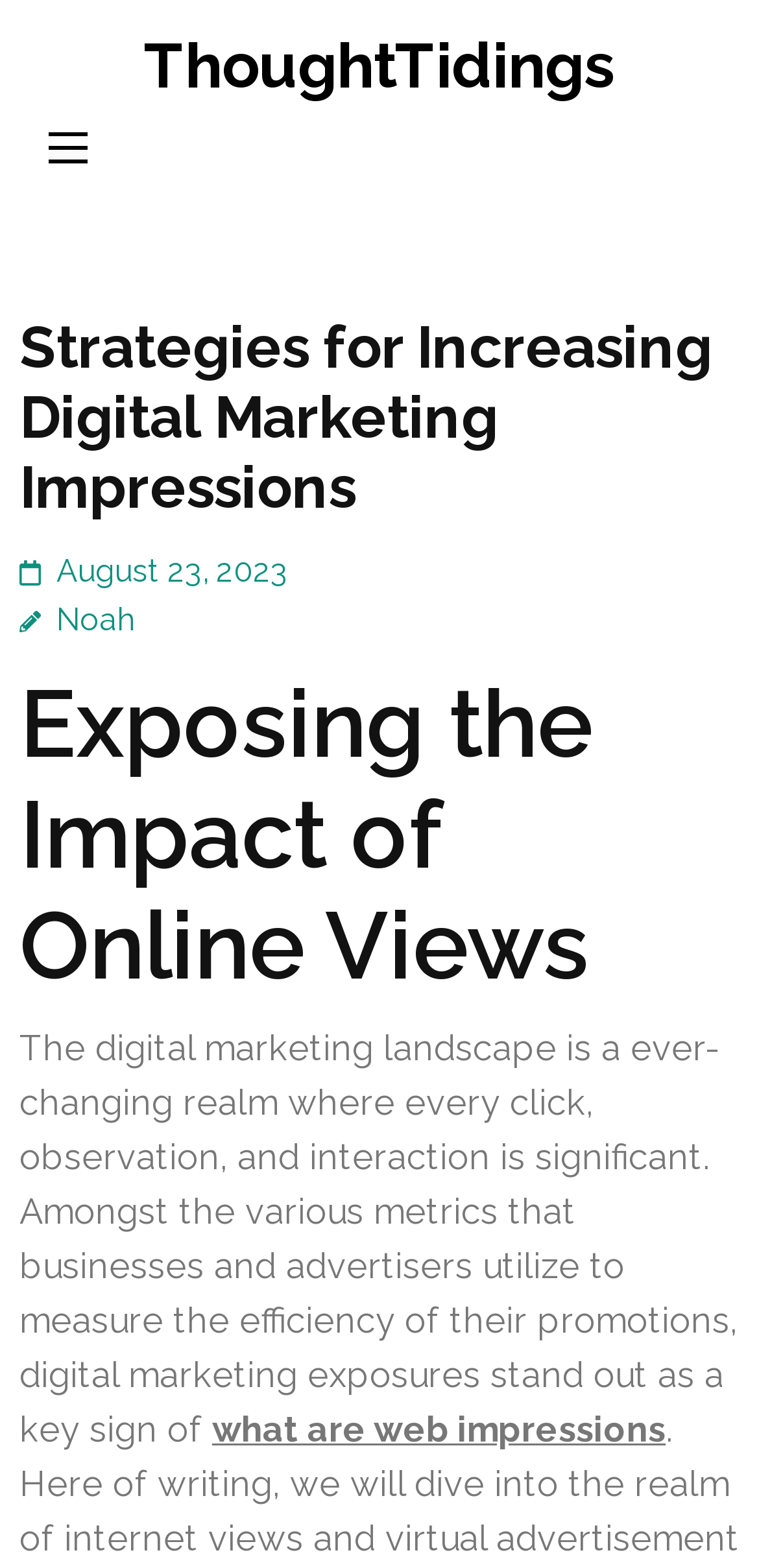Provide a thorough description of the webpage's content and layout.

The webpage is about digital marketing strategies, specifically focusing on increasing digital marketing impressions. At the top, there is a link to the website "ThoughtTidings" taking up most of the width. Below it, there is a button on the left side, which is not expanded. 

The main content area is divided into sections, with headings and paragraphs. The first heading reads "Strategies for Increasing Digital Marketing Impressions" and is followed by a link showing the date "August 23, 2023" and another link with the author's name "Noah". 

Below this section, there is a second heading titled "Exposing the Impact of Online Views". This is followed by a long paragraph of text that discusses the importance of digital marketing exposures in measuring the efficiency of promotions. The paragraph also contains a link to a related topic, "what are web impressions", which is located at the bottom right of the paragraph.